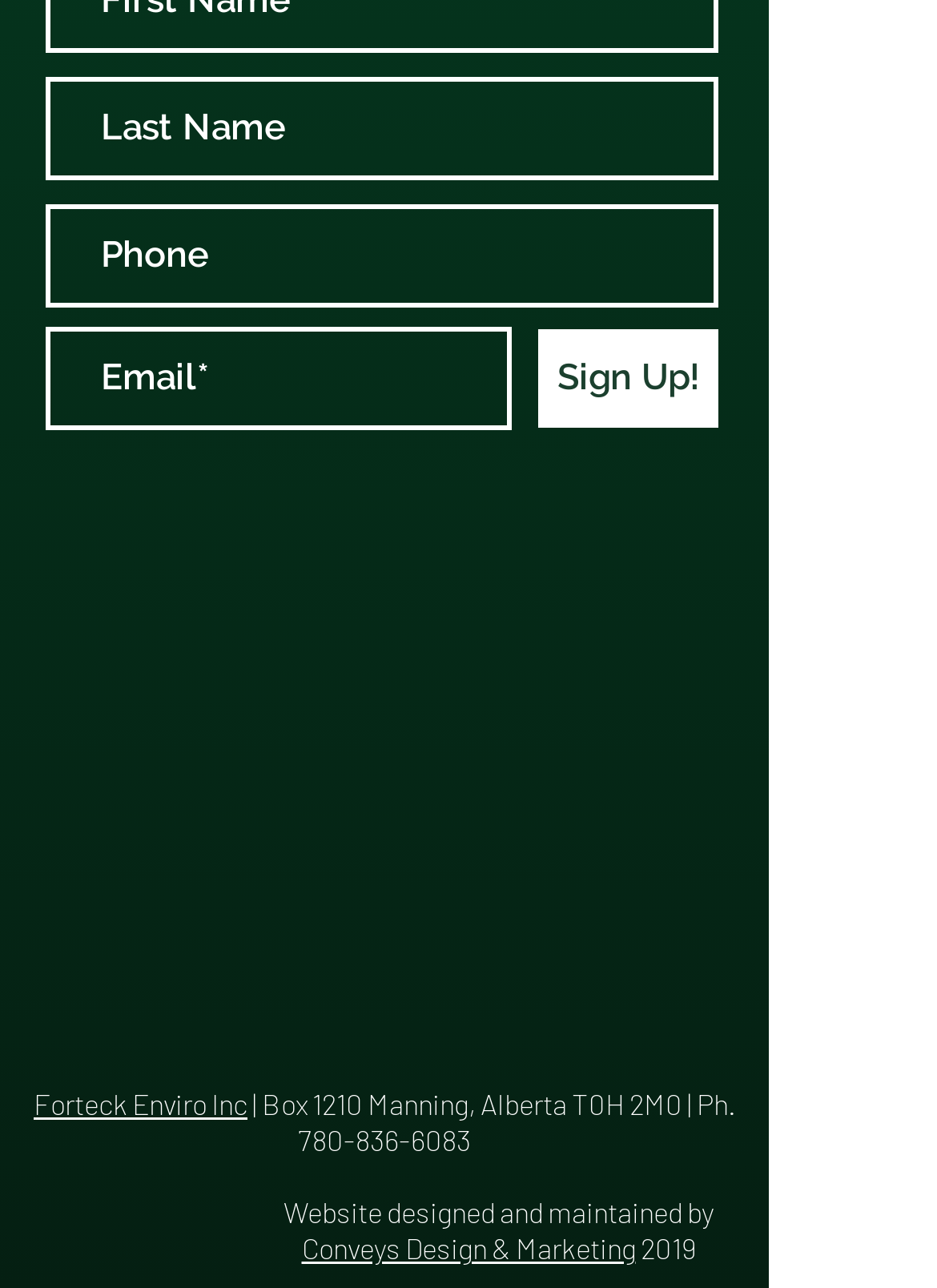Identify the bounding box for the given UI element using the description provided. Coordinates should be in the format (top-left x, top-left y, bottom-right x, bottom-right y) and must be between 0 and 1. Here is the description: Conveys Design & Marketing

[0.322, 0.956, 0.678, 0.982]